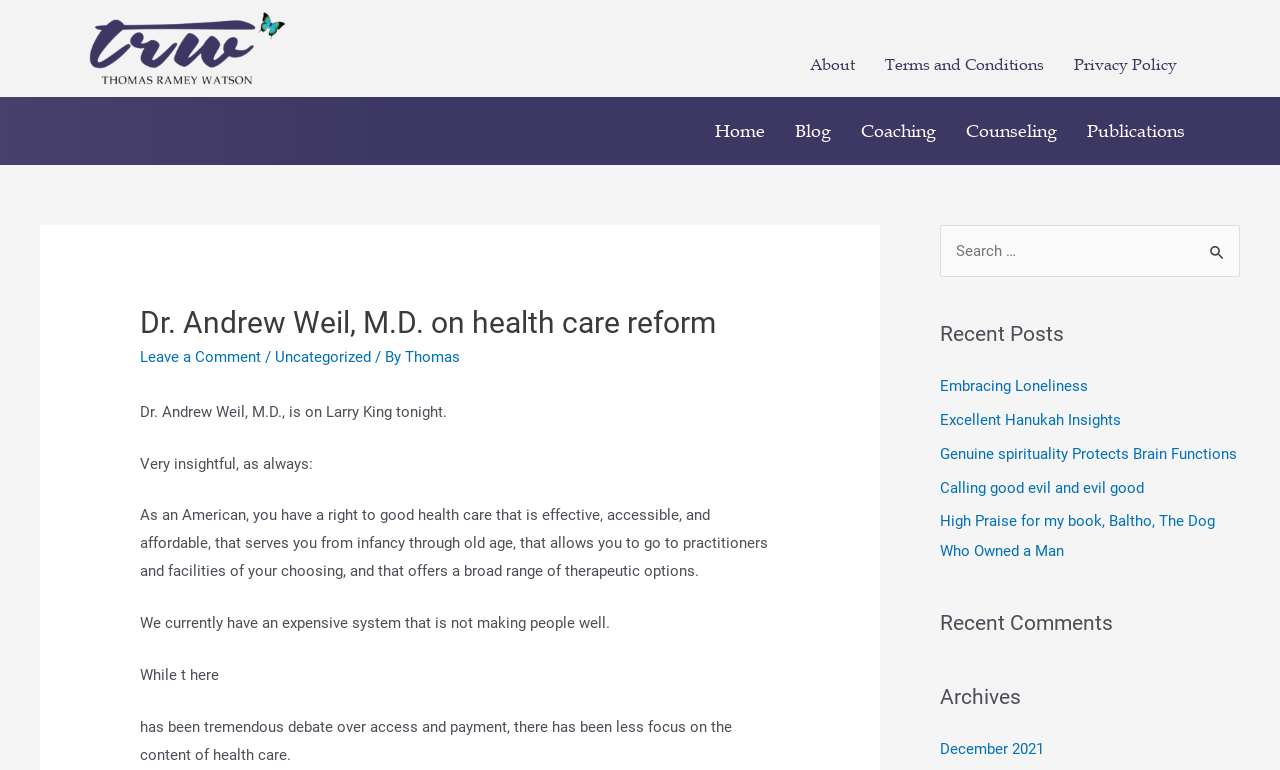Please answer the following question using a single word or phrase: What type of content is listed under 'Recent Posts'?

blog posts